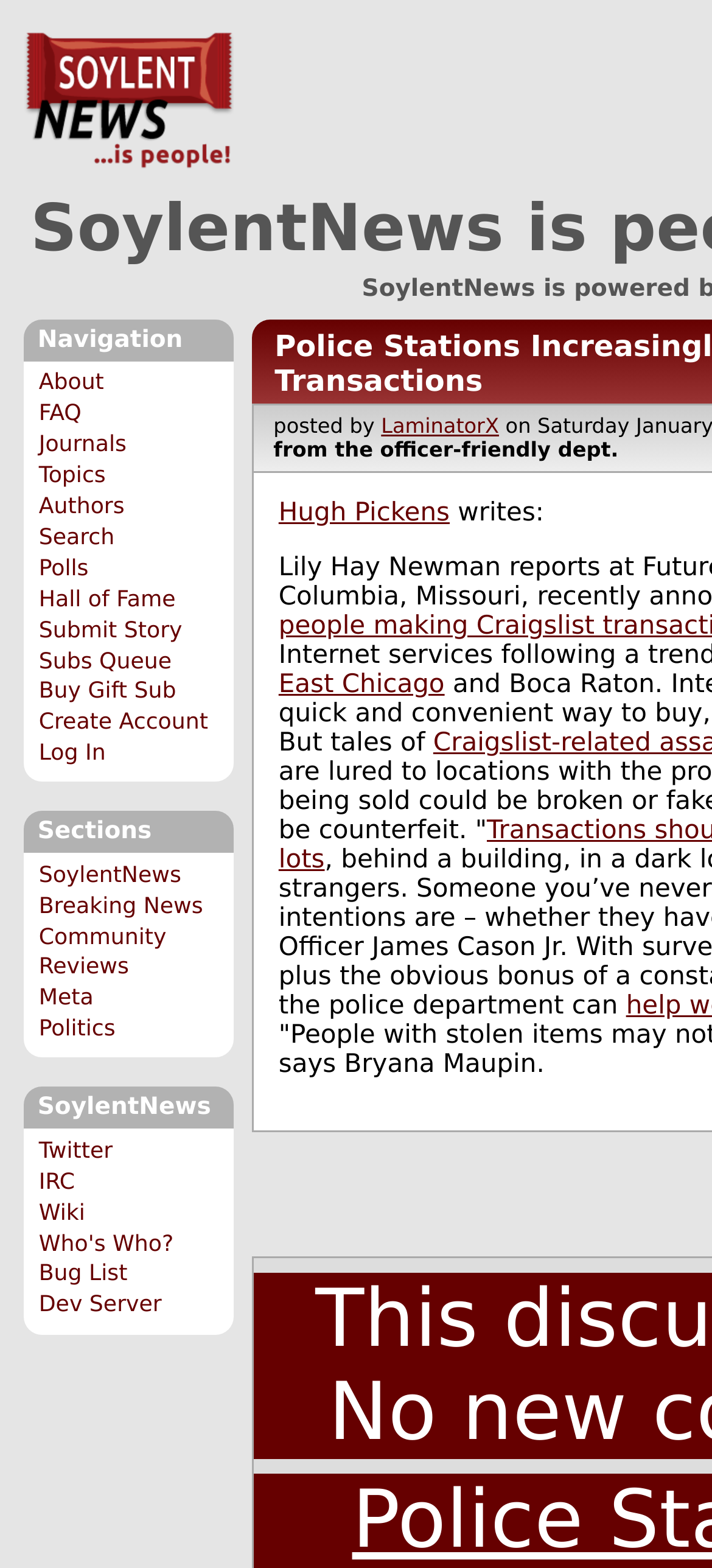What is the name of the website?
Based on the visual information, provide a detailed and comprehensive answer.

The name of the website can be found at the top of the webpage, where it says 'Police Stations Increasingly Offer Safe Haven for Craigslist Transactions - SoylentNews'. The 'SoylentNews' part is the name of the website.